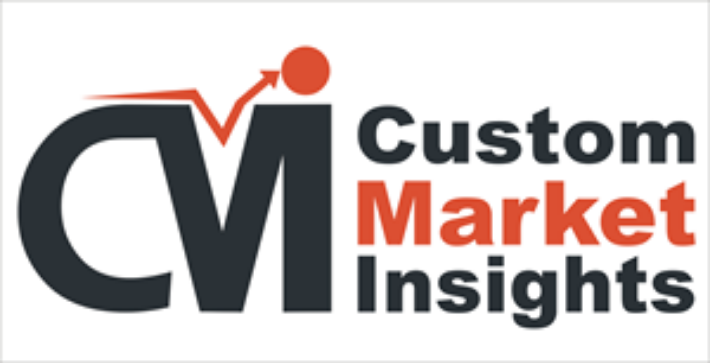Give a detailed account of what is happening in the image.

The image features the logo of "Custom Market Insights," a market research firm. The logo prominently displays the initials "CMI" in bold, stylized font, where the "C" is designed in a circular shape, and the "M" is formed with sharp, angular edges. An upward arrow emerges from the "M," culminating in a circular dot, symbolizing growth and progress. The color scheme includes dark gray for the initials and a vibrant orange for the word "Market," while "Insights" is rendered in dark gray, creating a clear and professional contrast. This logo visually conveys the company's focus on market analysis and insights, particularly in sectors such as the marine lithium-ion battery market, which is underlining its significant projected growth, as mentioned in the accompanying article.